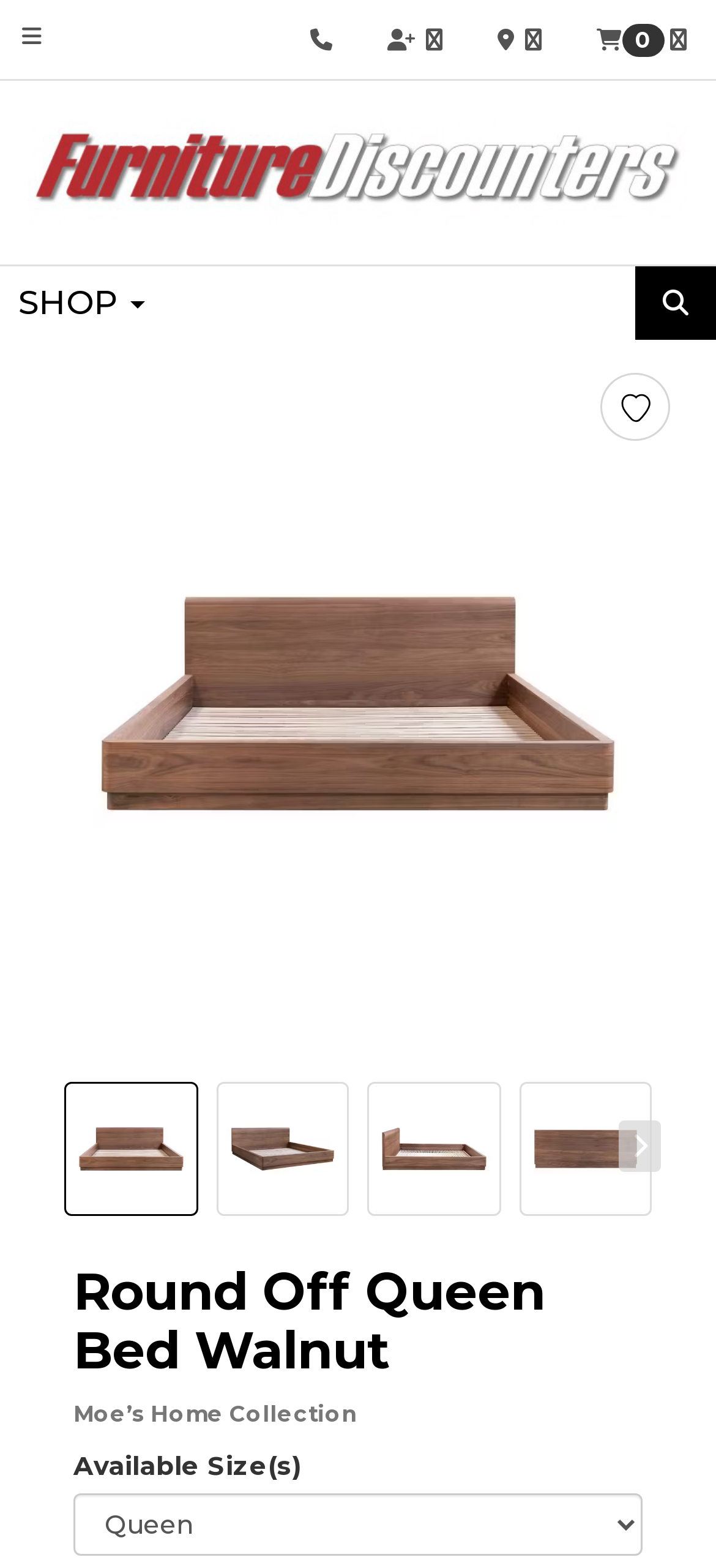Predict the bounding box of the UI element based on the description: "Skip disability assistance statement.". The coordinates should be four float numbers between 0 and 1, formatted as [left, top, right, bottom].

[0.0, 0.0, 0.554, 0.02]